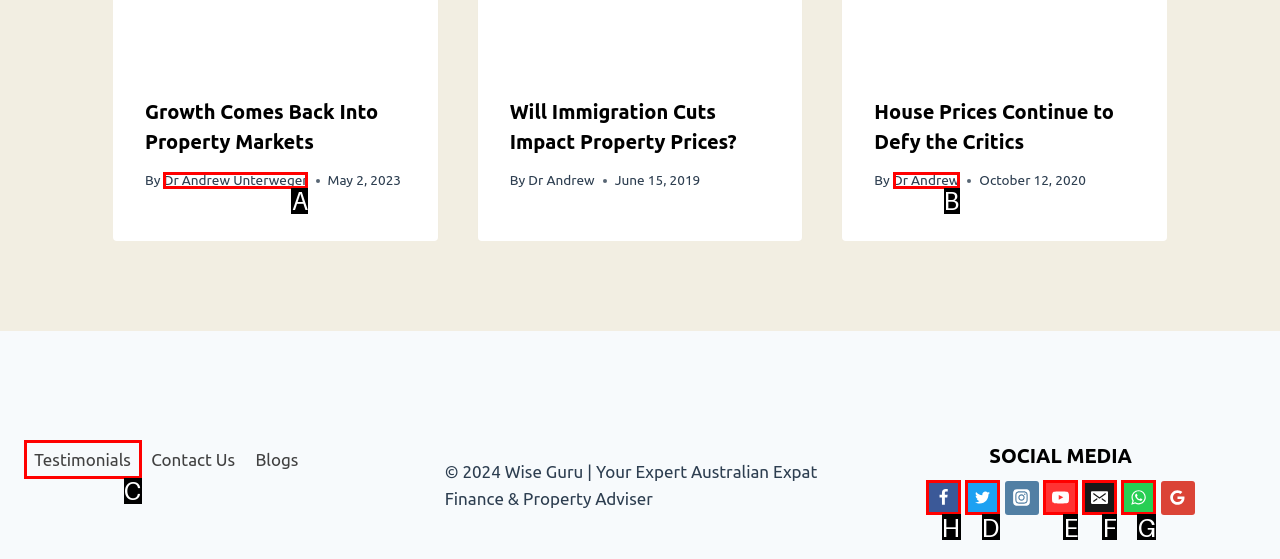Determine which UI element you should click to perform the task: Follow on Facebook
Provide the letter of the correct option from the given choices directly.

H